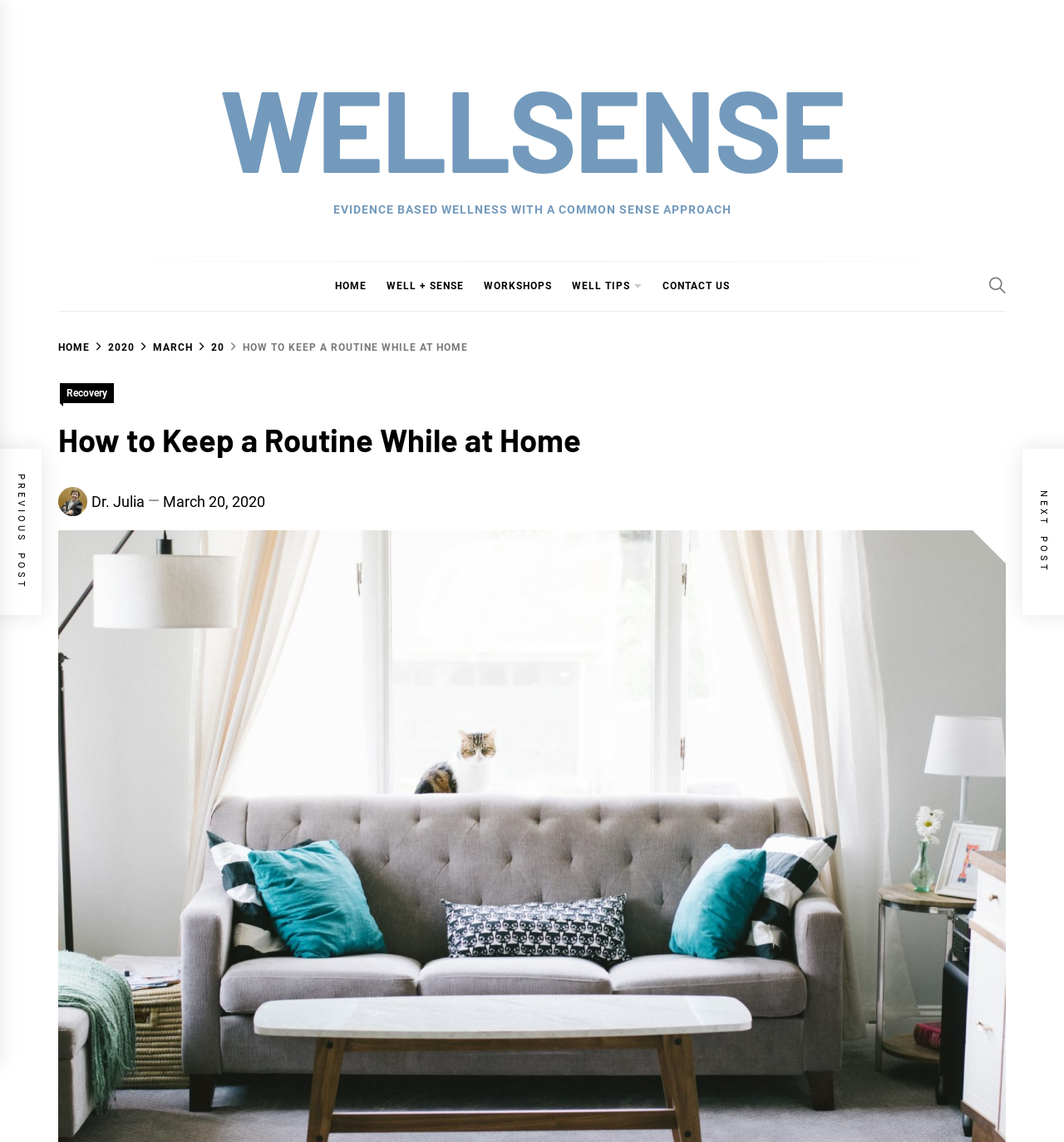Create an in-depth description of the webpage, covering main sections.

The webpage is about maintaining a routine while staying at home, with a focus on wellness and self-care. At the top left, there is a link to the website's homepage, "Wellsense", accompanied by a tagline "EVIDENCE BASED WELLNESS WITH A COMMON SENSE APPROACH". 

To the right of the Wellsense link, there is a navigation menu with links to various sections of the website, including "HOME", "WELL + SENSE", "WORKSHOPS", "WELL TIPS", and "CONTACT US". There is also a search icon represented by a magnifying glass.

Below the navigation menu, there is a breadcrumb trail showing the current page's location within the website's hierarchy. The breadcrumb trail starts with "HOME" and ends with the current page's title, "HOW TO KEEP A ROUTINE WHILE AT HOME".

The main content of the webpage is headed by a title "How to Keep a Routine While at Home", which is followed by a link to the author, "Dr. Julia", and the publication date, "March 20, 2020". 

On the top right, there is a link to a related topic, "Recovery". The webpage also features a daily post commitment from the author, with a brief introduction to the importance of maintaining a routine during uncertain times.